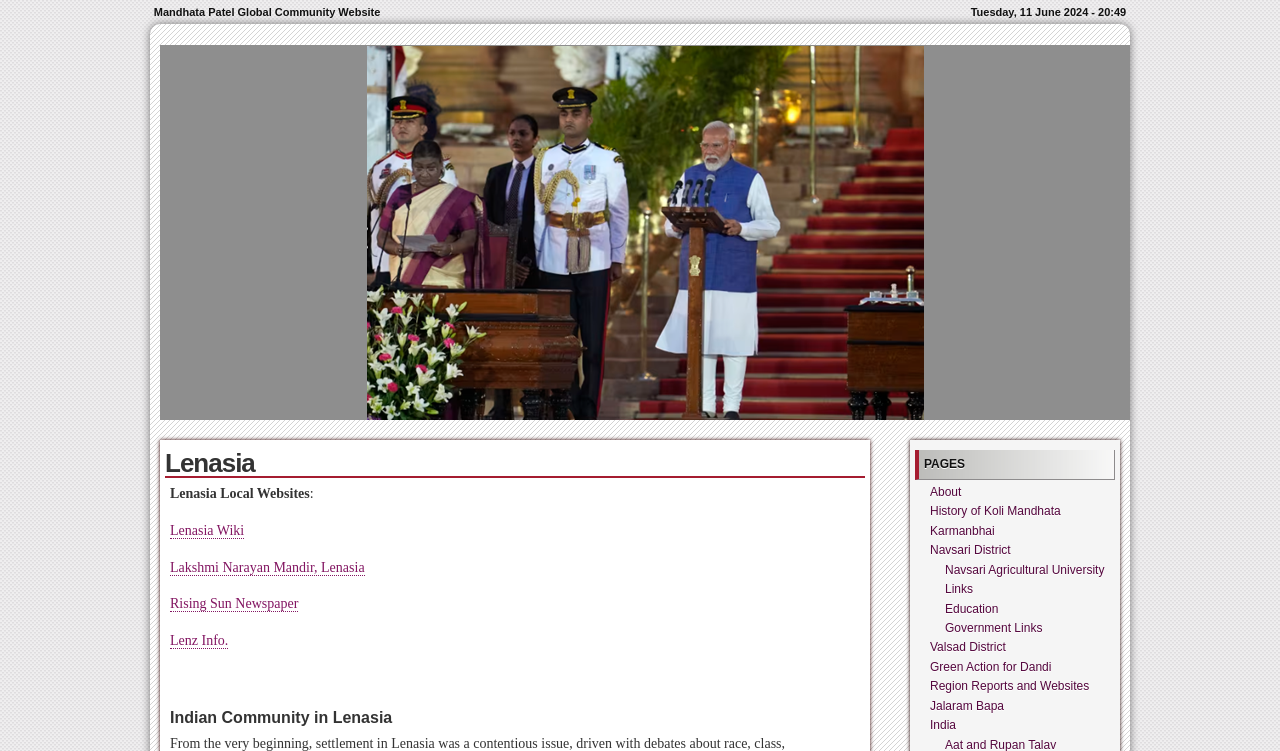Convey a detailed summary of the webpage, mentioning all key elements.

The webpage is about the Mandhata Patel Global Community Website, specifically focused on Lenasia. At the top, there is a site information section that displays the website's title and the current date and time. Below this section, there is a prominent heading that reads "Lenasia". 

To the right of the "Lenasia" heading, there are several links related to local websites, including Lenasia Wiki, Lakshmi Narayan Mandir, Rising Sun Newspaper, and Lenz Info. These links are arranged vertically, with a small gap between each link.

Further down the page, there is another heading that reads "Indian Community in Lenasia". Below this heading, there is no content, suggesting that this section may be empty or awaiting further development.

On the right side of the page, there is a section labeled "PAGES" that contains a list of links to various pages, including "About", "History of Koli Mandhata", "Karmanbhai", and several others. These links are arranged vertically, with a small gap between each link. The links cover a range of topics, including education, government, and regional reports.